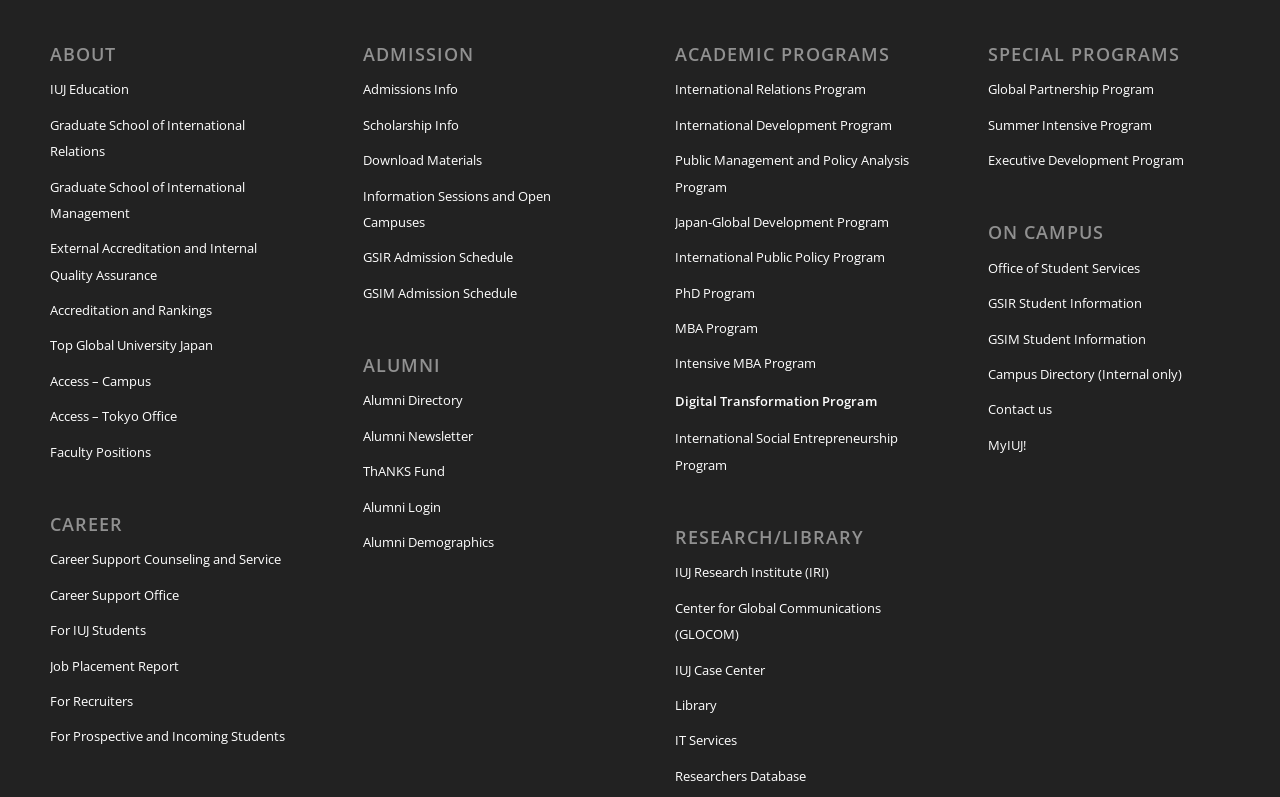What is the main topic of the 'ABOUT' section?
Using the image, give a concise answer in the form of a single word or short phrase.

IUJ Education